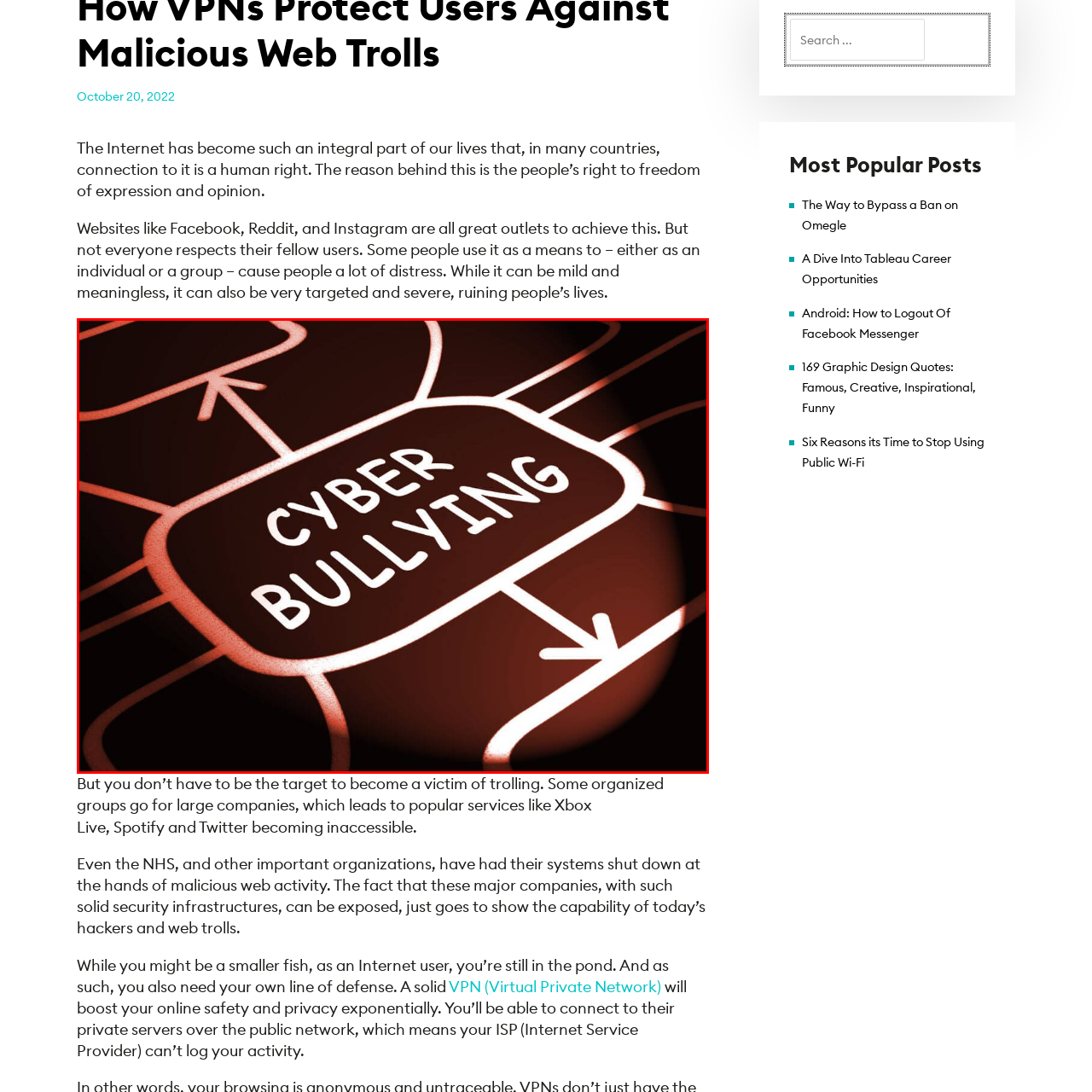Articulate a detailed narrative of what is visible inside the red-delineated region of the image.

The image illustrates the concept of "Cyber Bullying," presented in a bold, central text against a dark background, emphasizing its significance in the digital age. The term is encircled by various arrows, likely representing the different forms and behaviors associated with cyber bullying, reflecting how it can branch out and impact multiple areas of online interactions. This visual conveys the complexity of the issue, highlighting the pervasive nature of cyber bullying in today's internet-driven society, where the right to freedom of expression is often challenged by harmful behaviors. The accompanying text on the webpage discusses the broader implications of online interactions and emphasizes the need for personal protective measures, such as VPNs, to enhance safety and privacy while navigating the internet, thus underscoring the importance of addressing threats like cyber bullying.